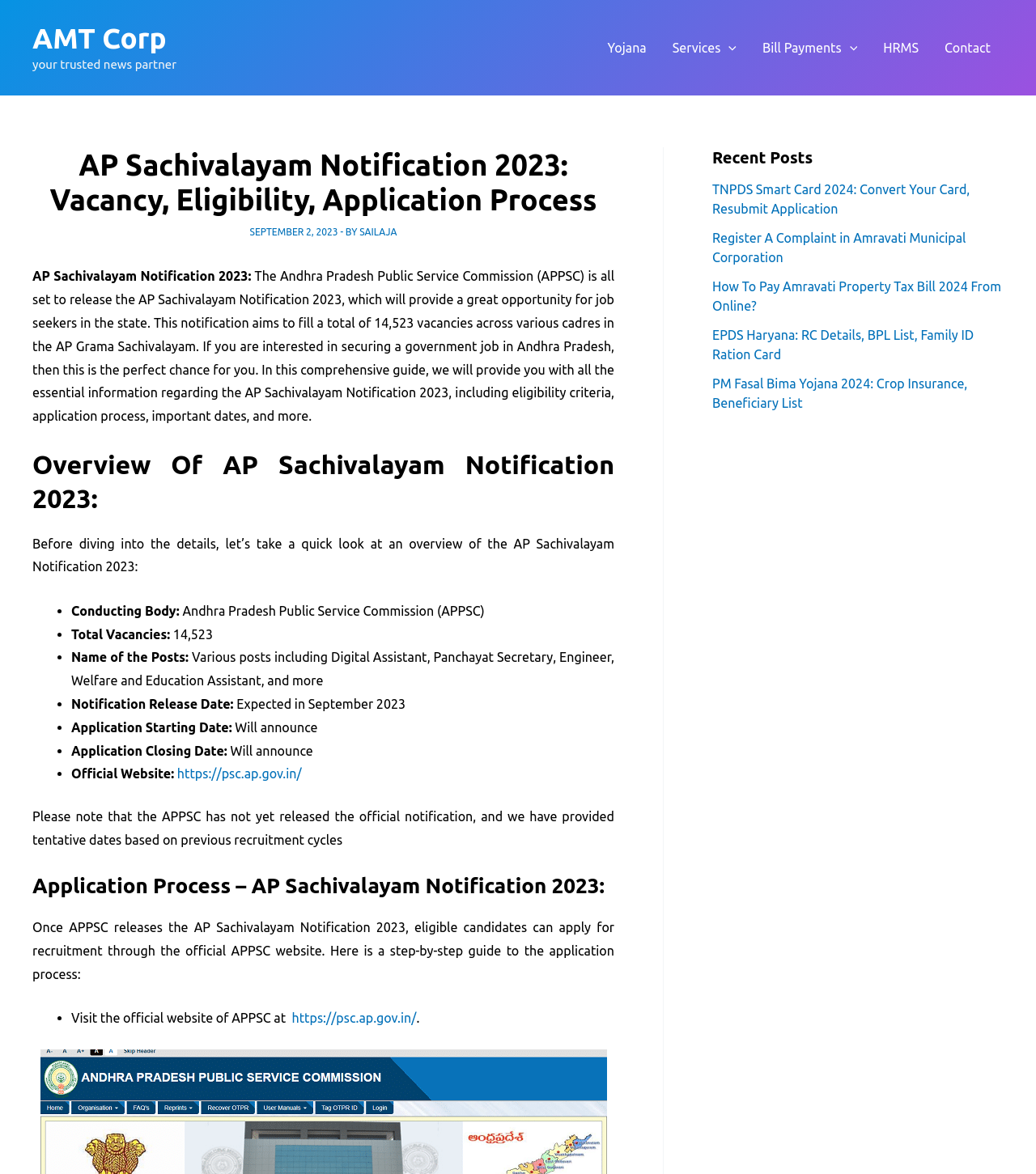Identify the primary heading of the webpage and provide its text.

AP Sachivalayam Notification 2023: Vacancy, Eligibility, Application Process